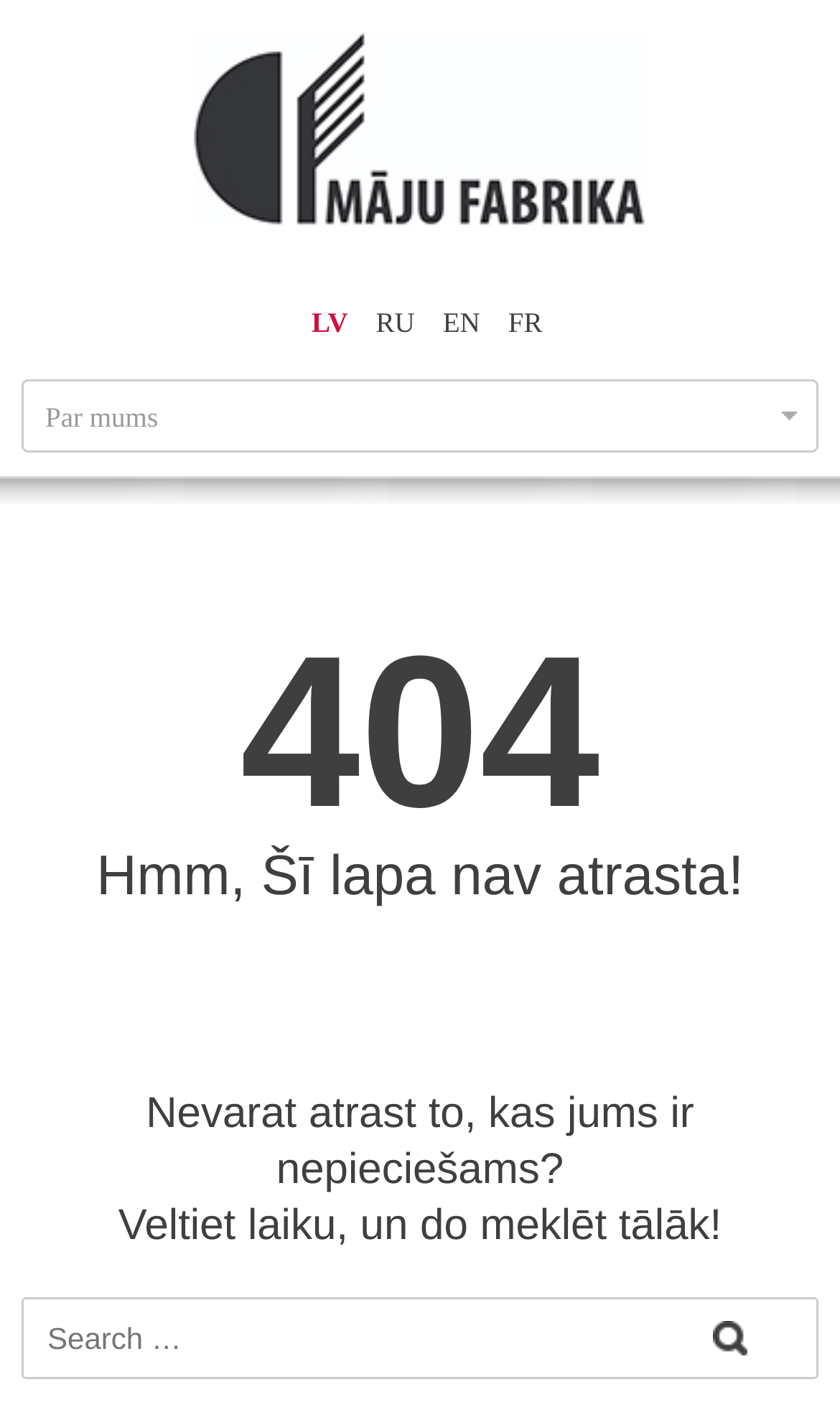Indicate the bounding box coordinates of the element that must be clicked to execute the instruction: "Go to the homepage". The coordinates should be given as four float numbers between 0 and 1, i.e., [left, top, right, bottom].

[0.0, 0.202, 0.306, 0.236]